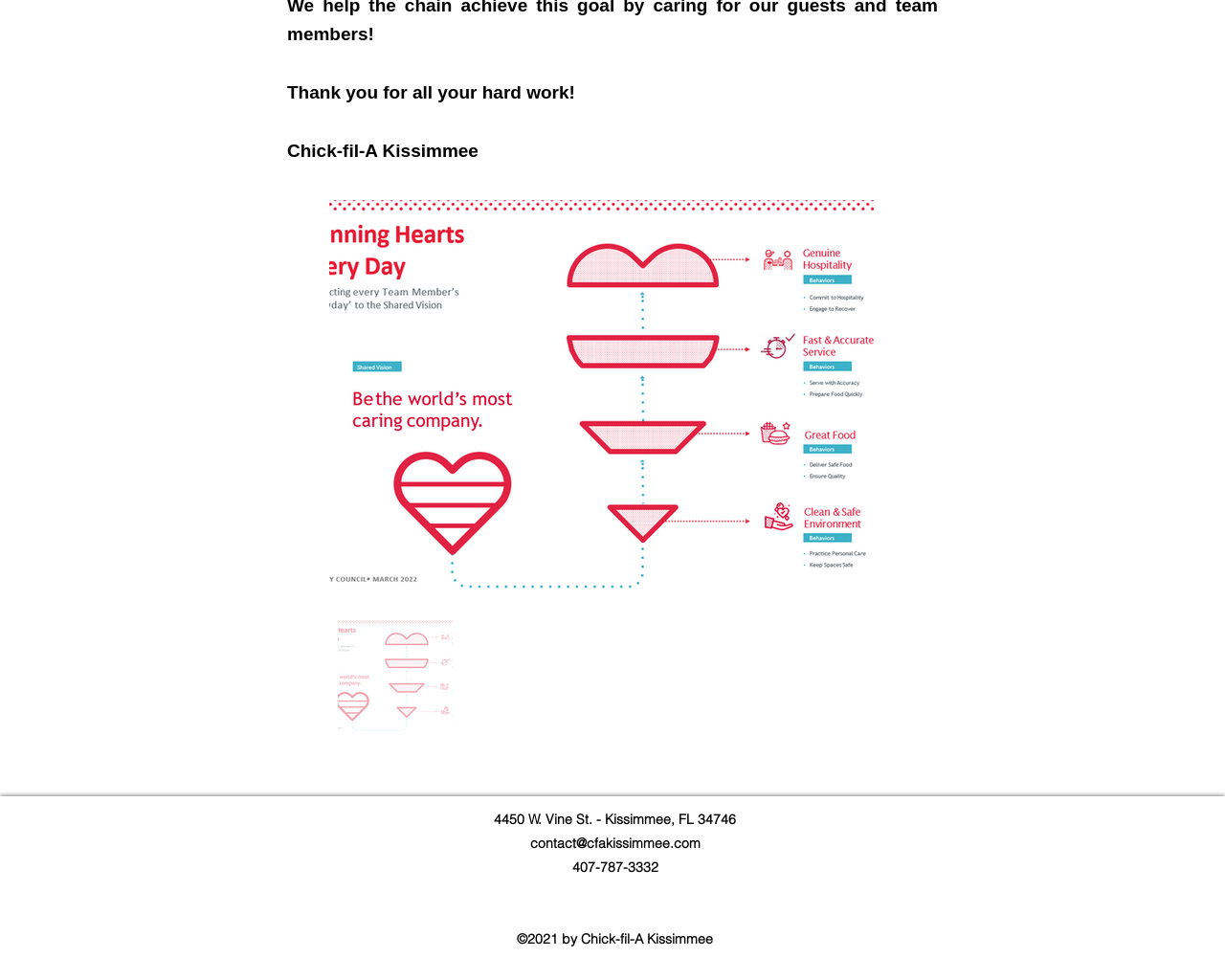What is the phone number of Chick-fil-A Kissimmee?
Look at the screenshot and respond with a single word or phrase.

407-787-3332